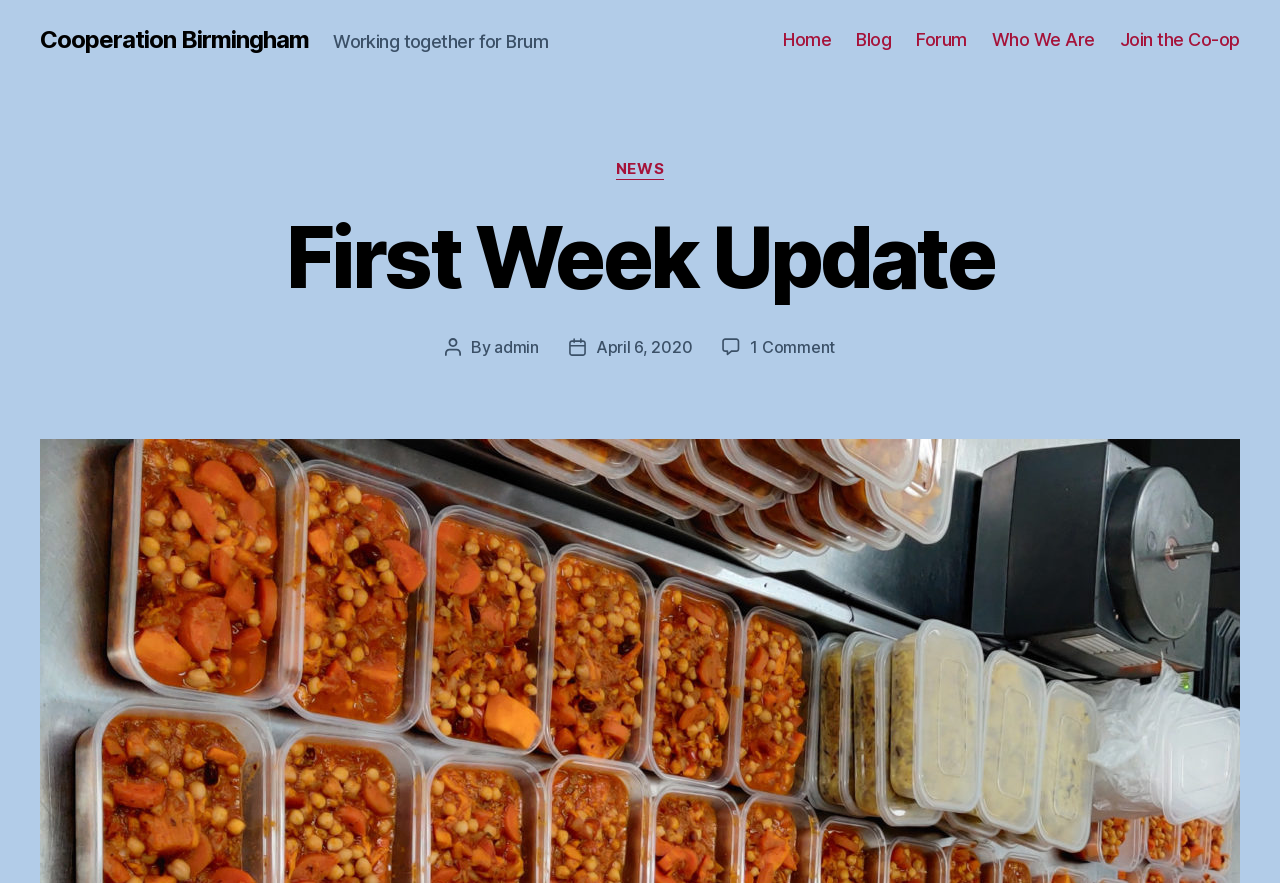Identify the bounding box coordinates of the section to be clicked to complete the task described by the following instruction: "visit the forum". The coordinates should be four float numbers between 0 and 1, formatted as [left, top, right, bottom].

[0.716, 0.033, 0.755, 0.058]